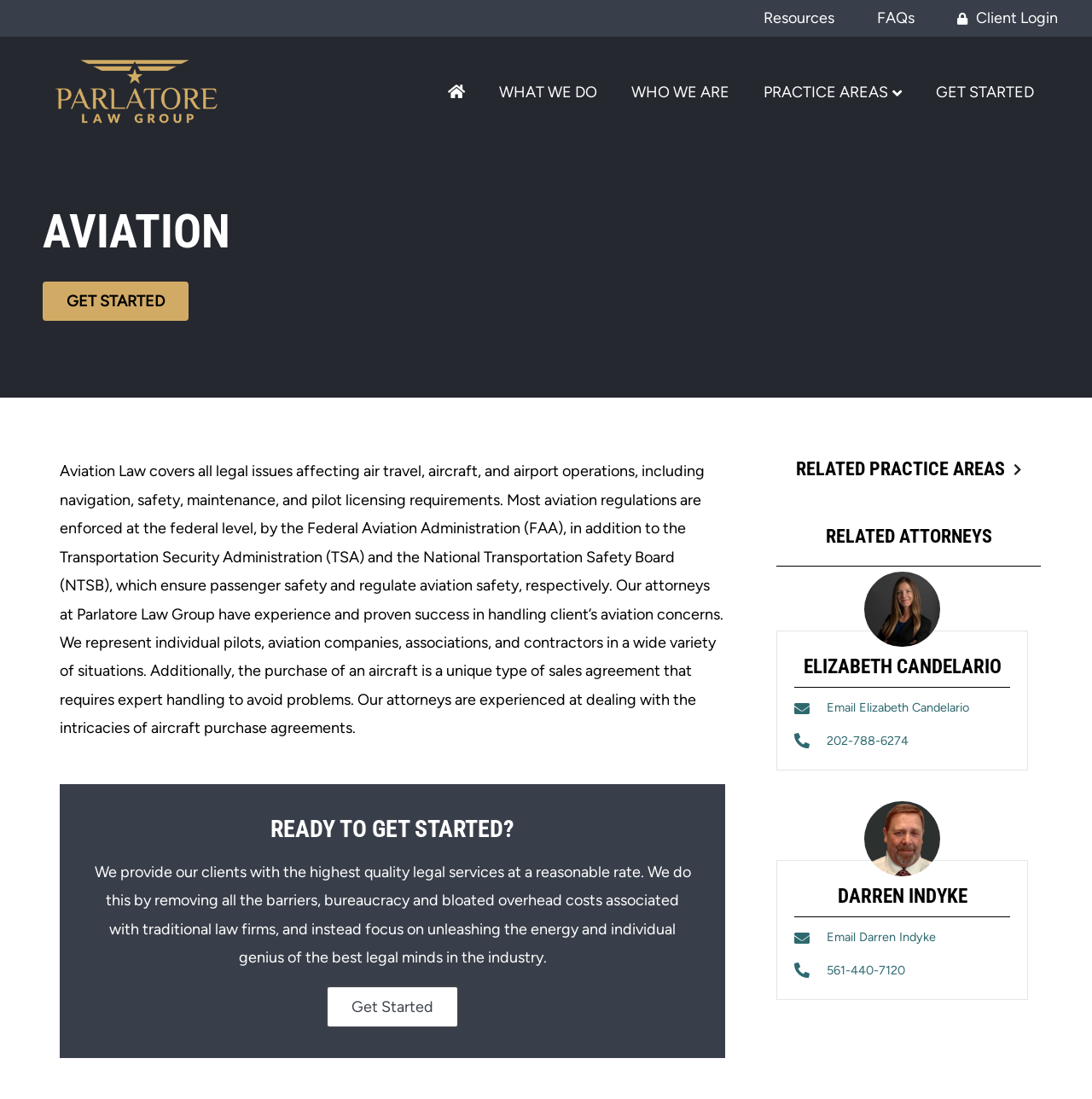From the details in the image, provide a thorough response to the question: What type of law does this webpage focus on?

Based on the webpage content, specifically the heading 'AVIATION' and the text 'Aviation Law covers all legal issues affecting air travel, aircraft, and airport operations...', it is clear that this webpage focuses on Aviation Law.